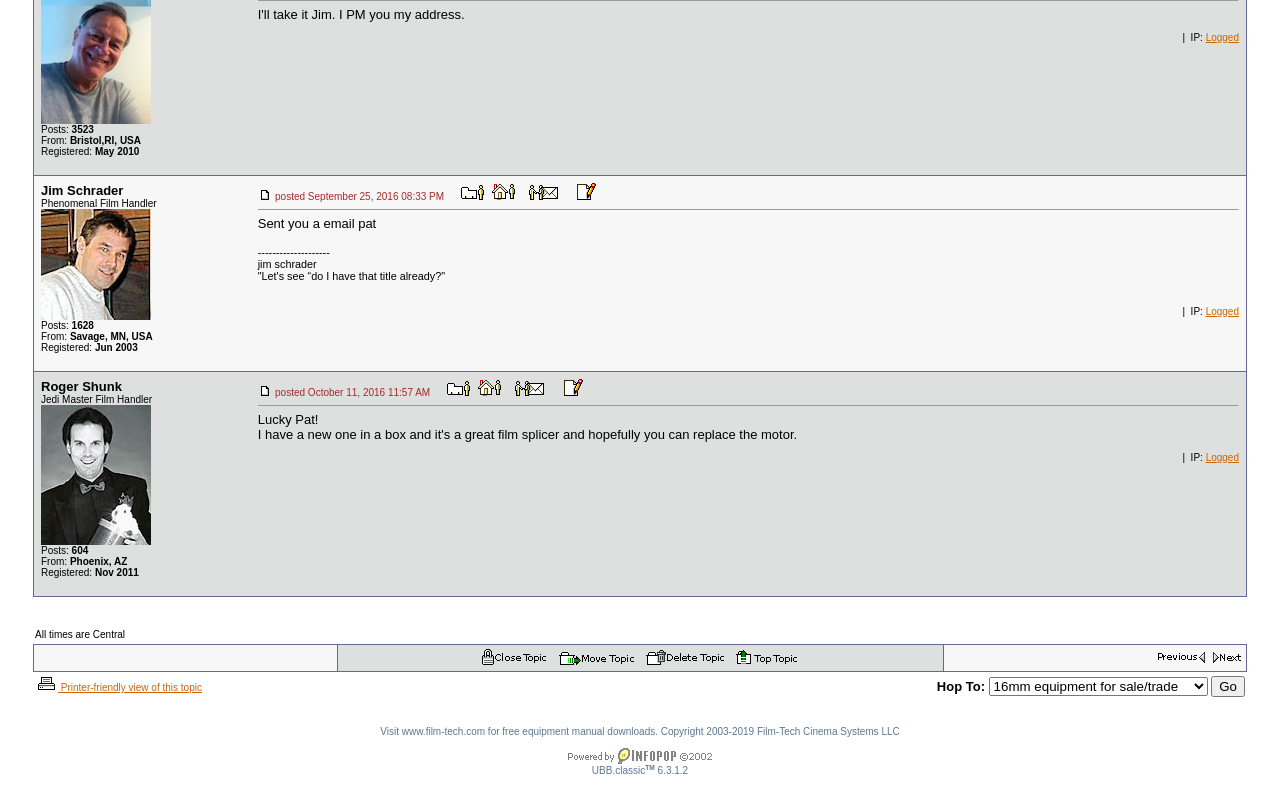What is the username of the first user?
Based on the image, answer the question with as much detail as possible.

I looked at the first grid cell and found the username 'Jim Schrader' in the link element.